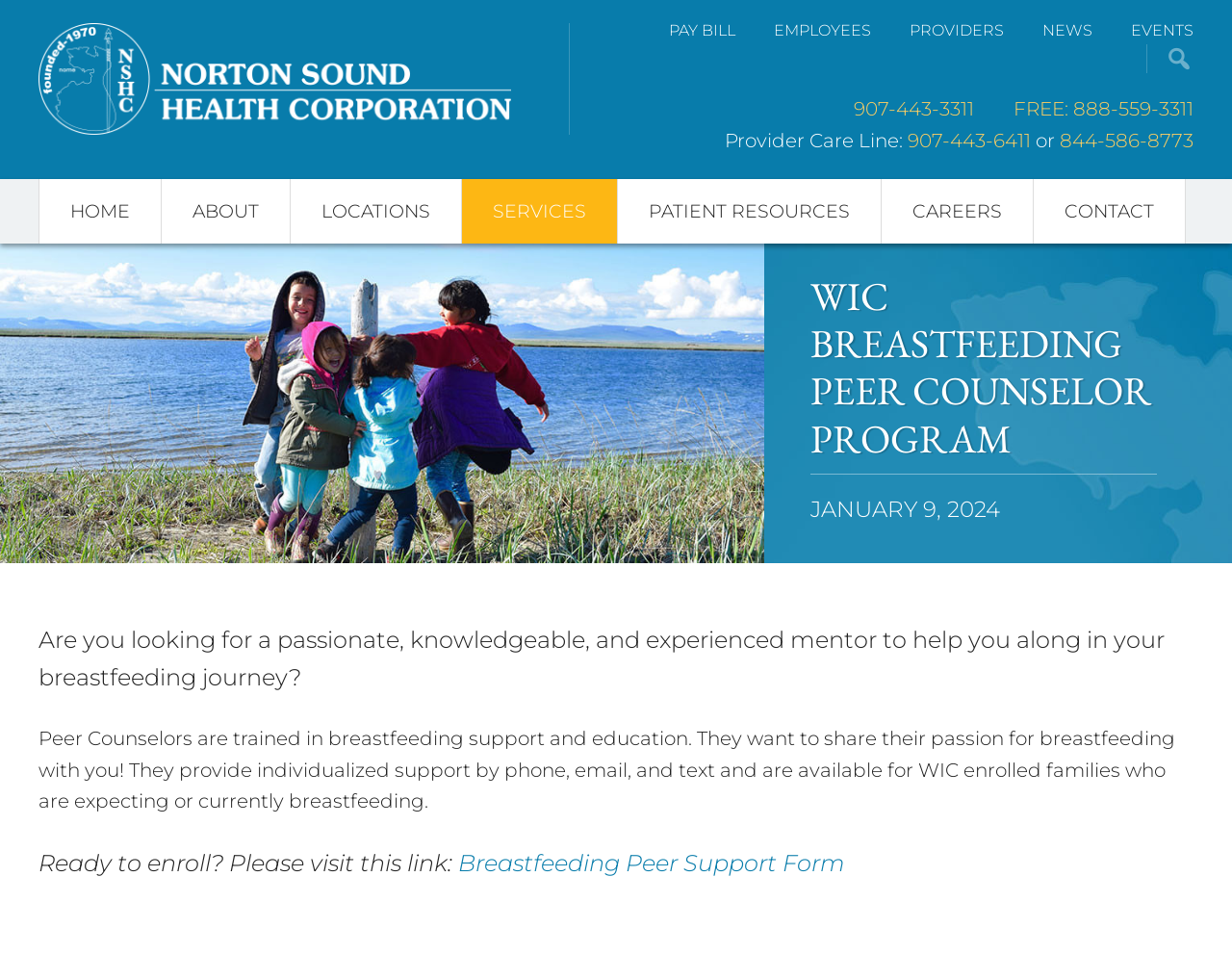How can WIC enrolled families get individualized support?
Using the visual information, respond with a single word or phrase.

By phone, email, and text